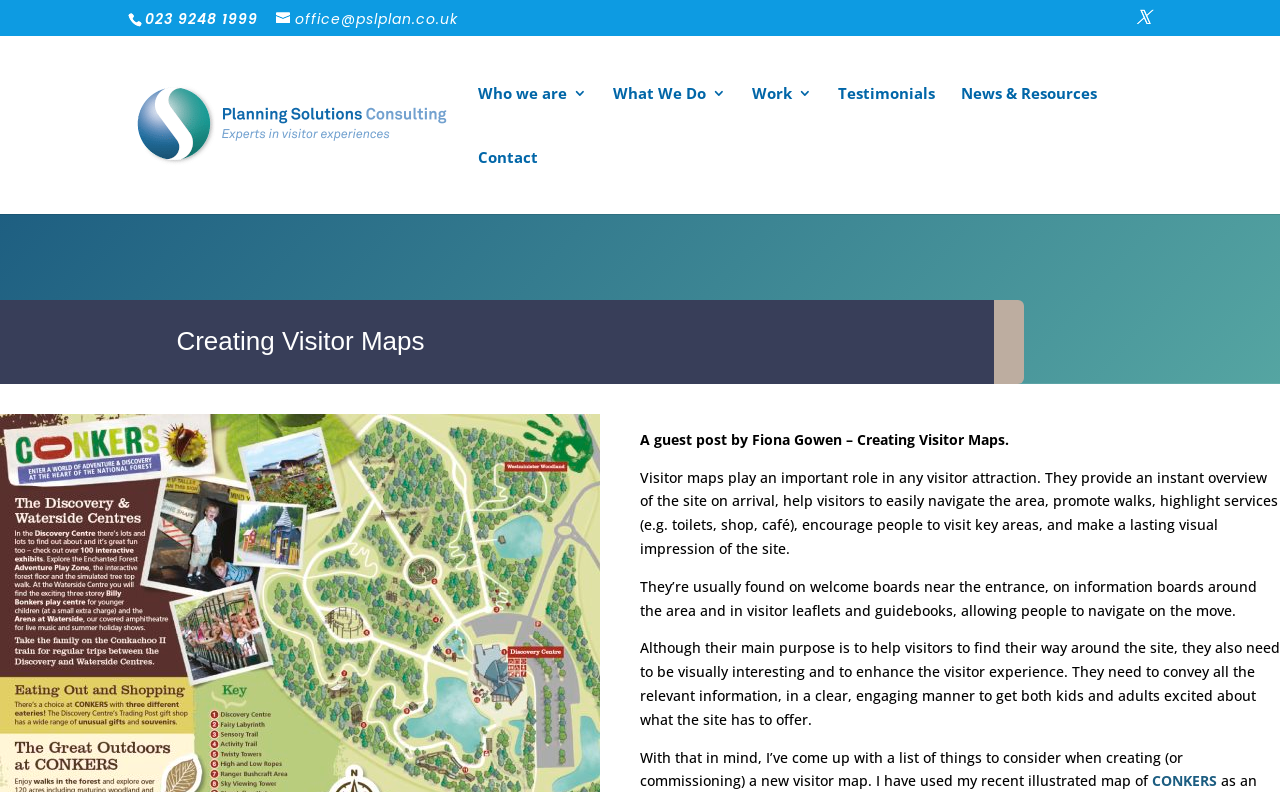Give a one-word or one-phrase response to the question: 
What is the purpose of visitor maps?

To help visitors navigate